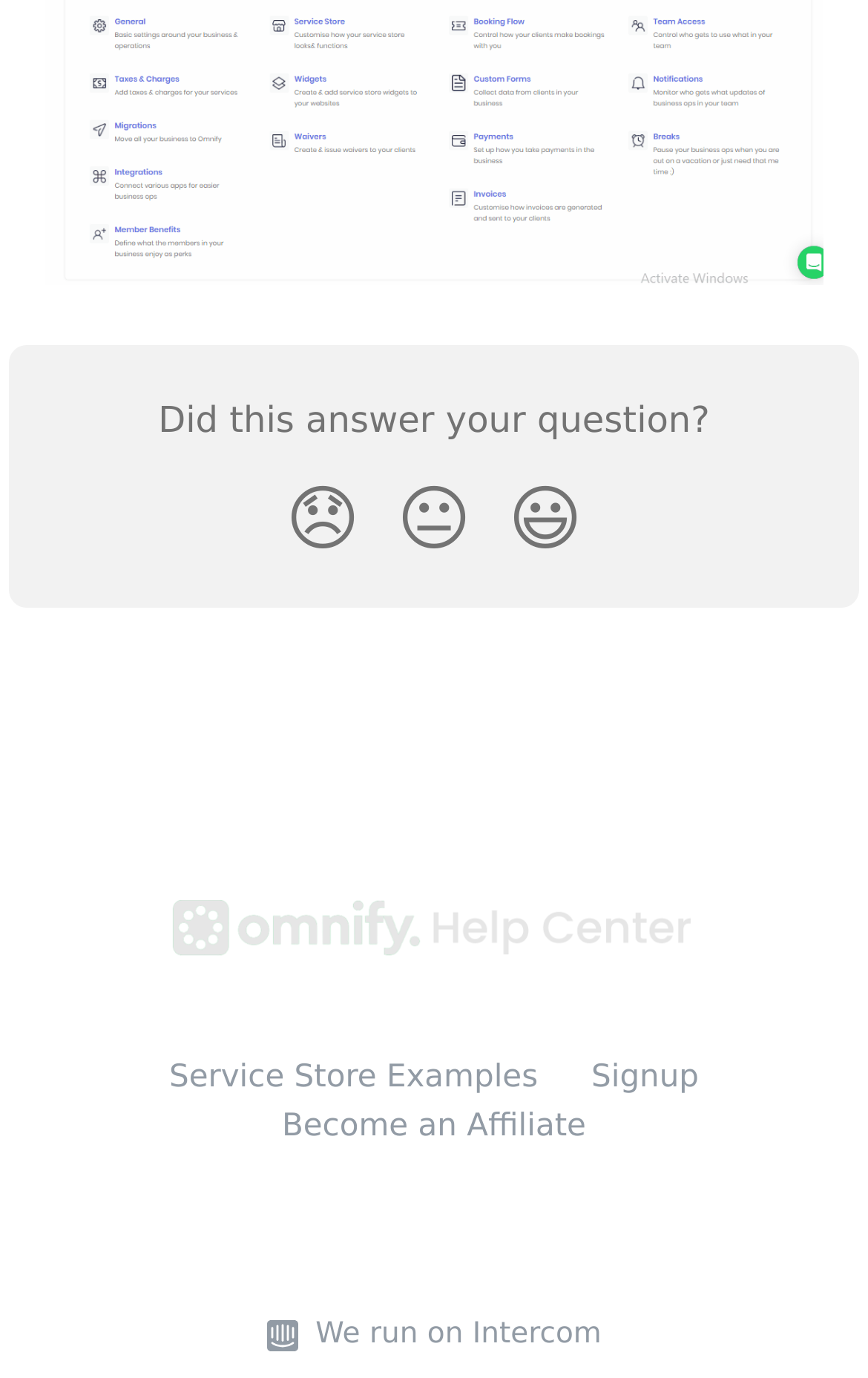Pinpoint the bounding box coordinates of the element that must be clicked to accomplish the following instruction: "View Service Store Examples". The coordinates should be in the format of four float numbers between 0 and 1, i.e., [left, top, right, bottom].

[0.195, 0.769, 0.62, 0.795]